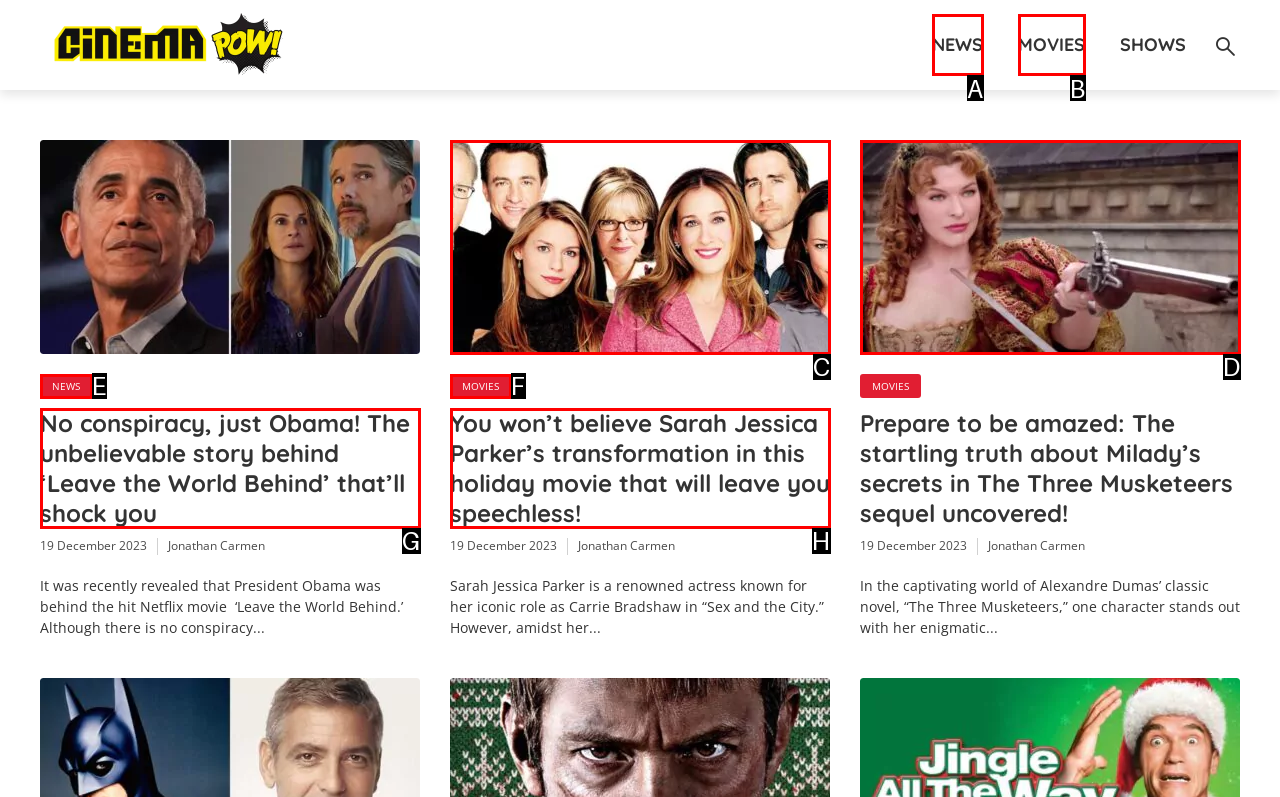Choose the letter that best represents the description: News. Answer with the letter of the selected choice directly.

A